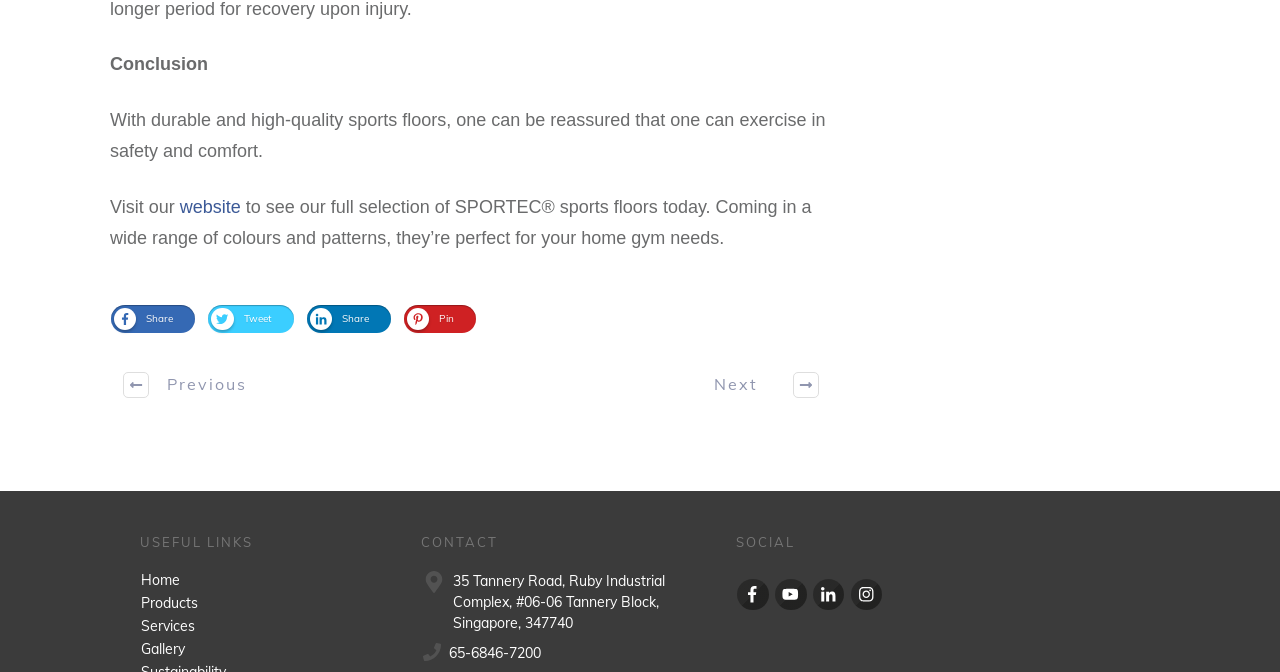Please determine the bounding box coordinates of the area that needs to be clicked to complete this task: 'Contact us'. The coordinates must be four float numbers between 0 and 1, formatted as [left, top, right, bottom].

[0.351, 0.958, 0.423, 0.985]